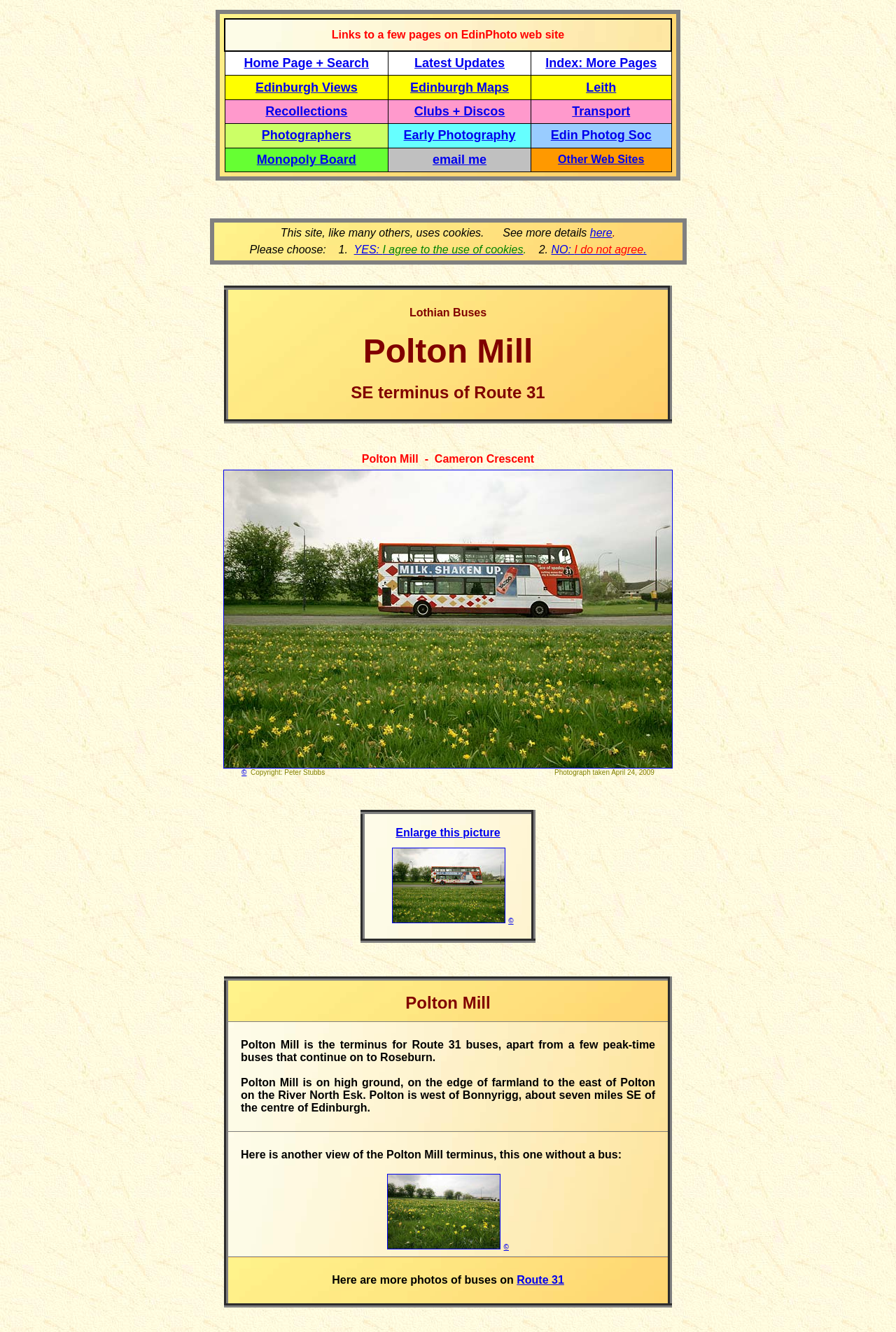Who is the copyright holder of the webpage?
Please ensure your answer is as detailed and informative as possible.

I found the answer by looking at the copyright notice at the bottom of the webpage, which states 'Copyright: Peter Stubbs'. This indicates that Peter Stubbs is the copyright holder of the webpage.